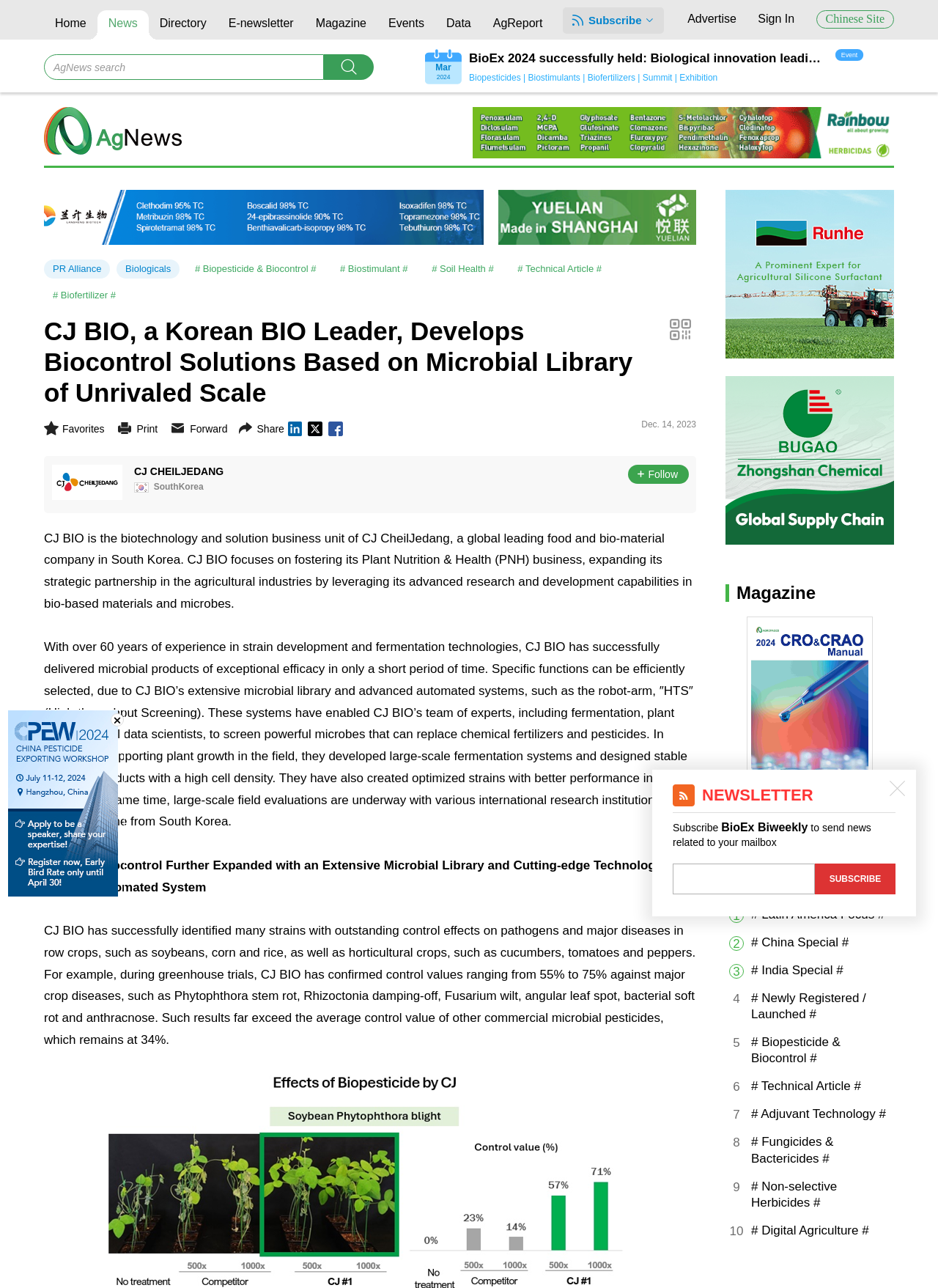Identify the bounding box for the described UI element: "# Biofertilizer #".

[0.047, 0.222, 0.133, 0.237]